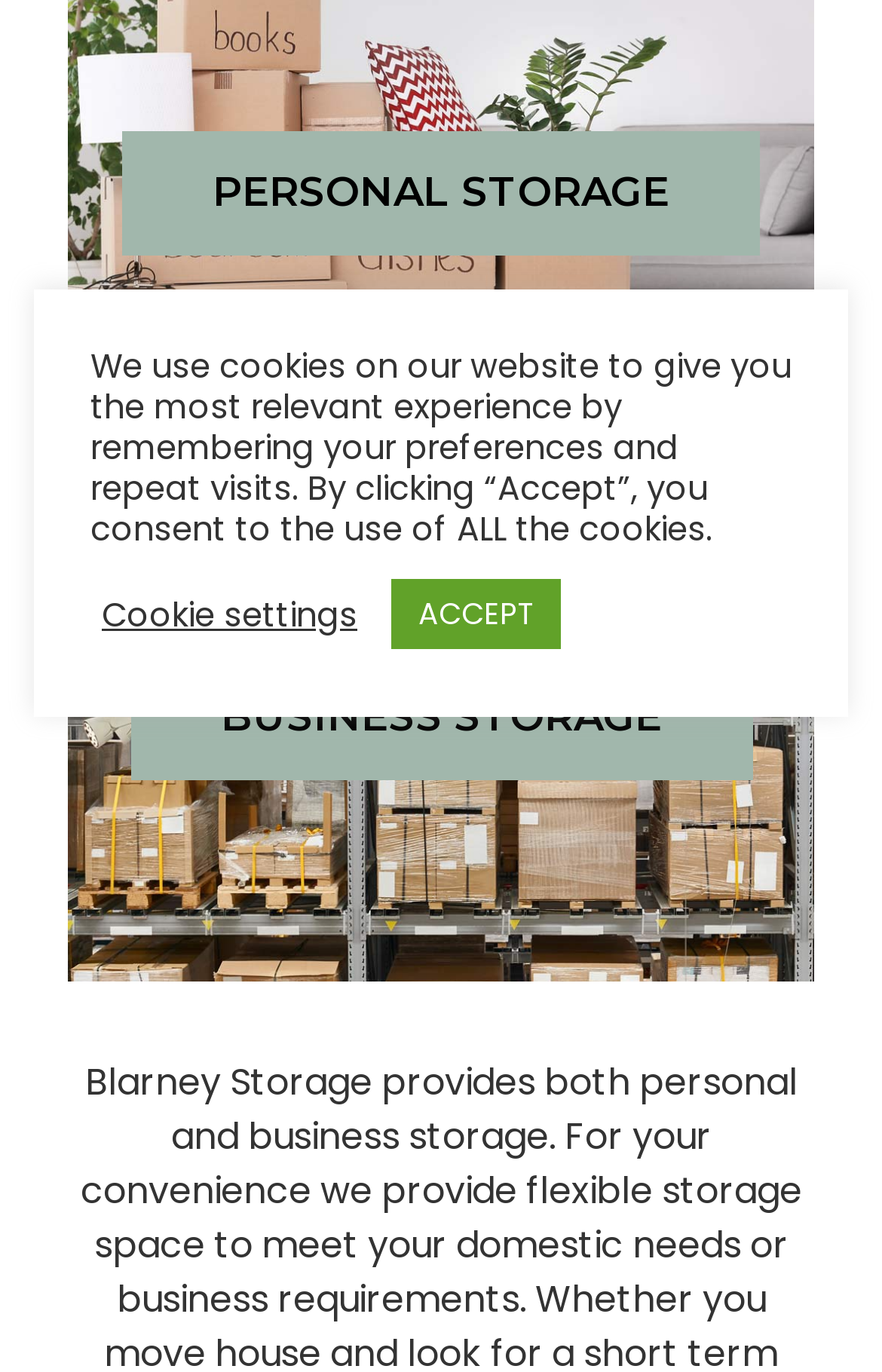Locate and provide the bounding box coordinates for the HTML element that matches this description: "ACCEPT".

[0.444, 0.422, 0.636, 0.473]